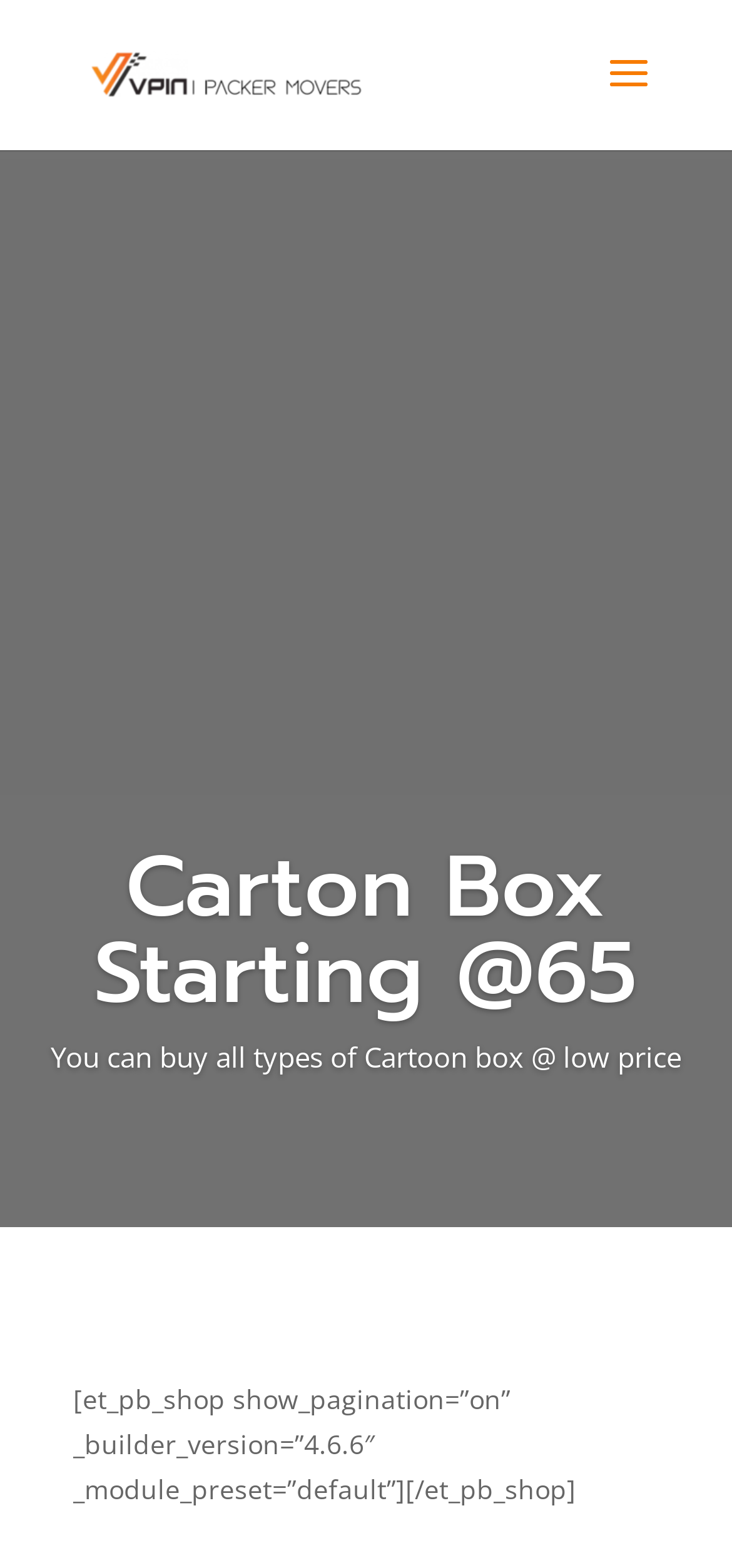What is the purpose of the packing material?
Refer to the screenshot and answer in one word or phrase.

Damage-Free Shifting